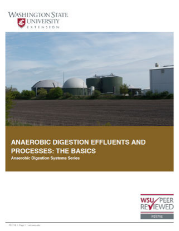Give a one-word or one-phrase response to the question: 
What is the indication of the publication's credibility?

WSU Peer Reviewed